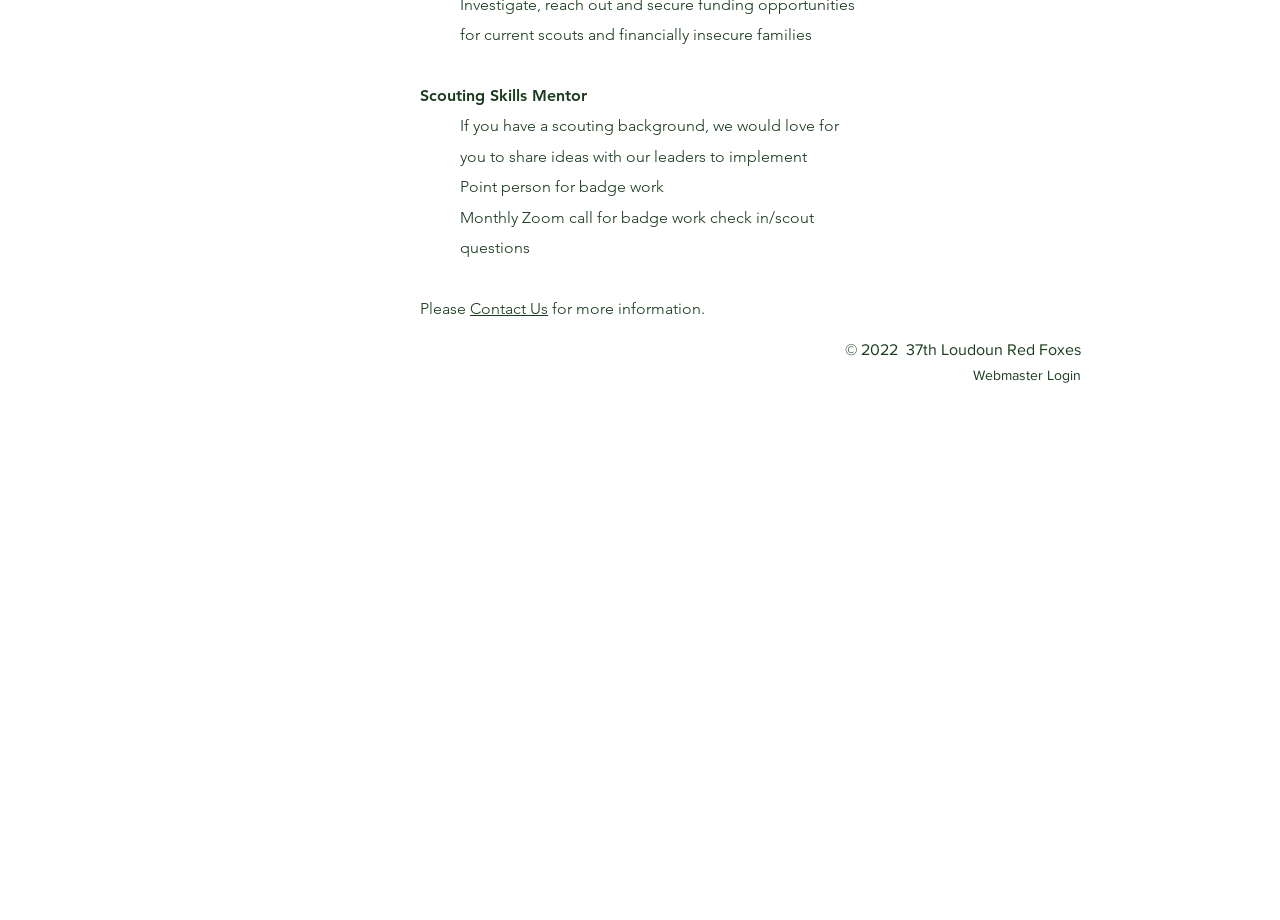Find the bounding box coordinates of the UI element according to this description: "Contact Us".

[0.367, 0.325, 0.428, 0.345]